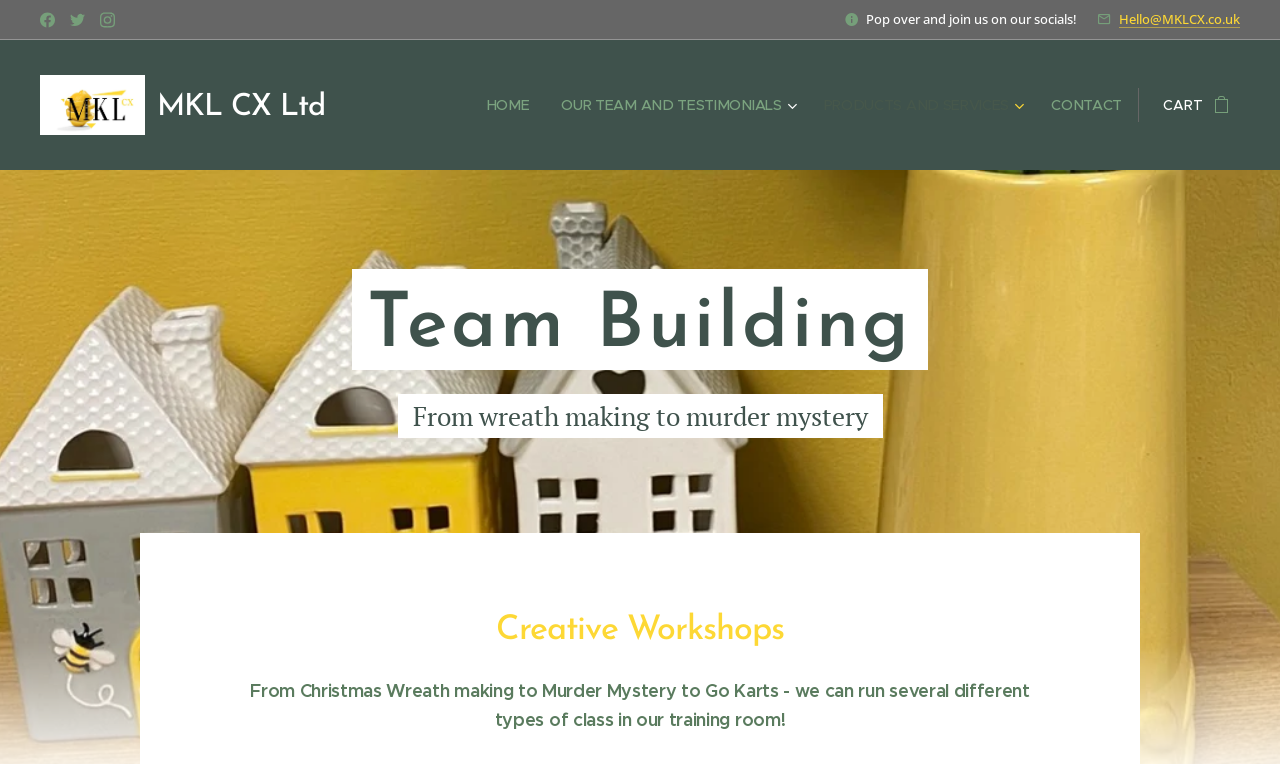What types of classes can be run in the training room? Please answer the question using a single word or phrase based on the image.

Several different types